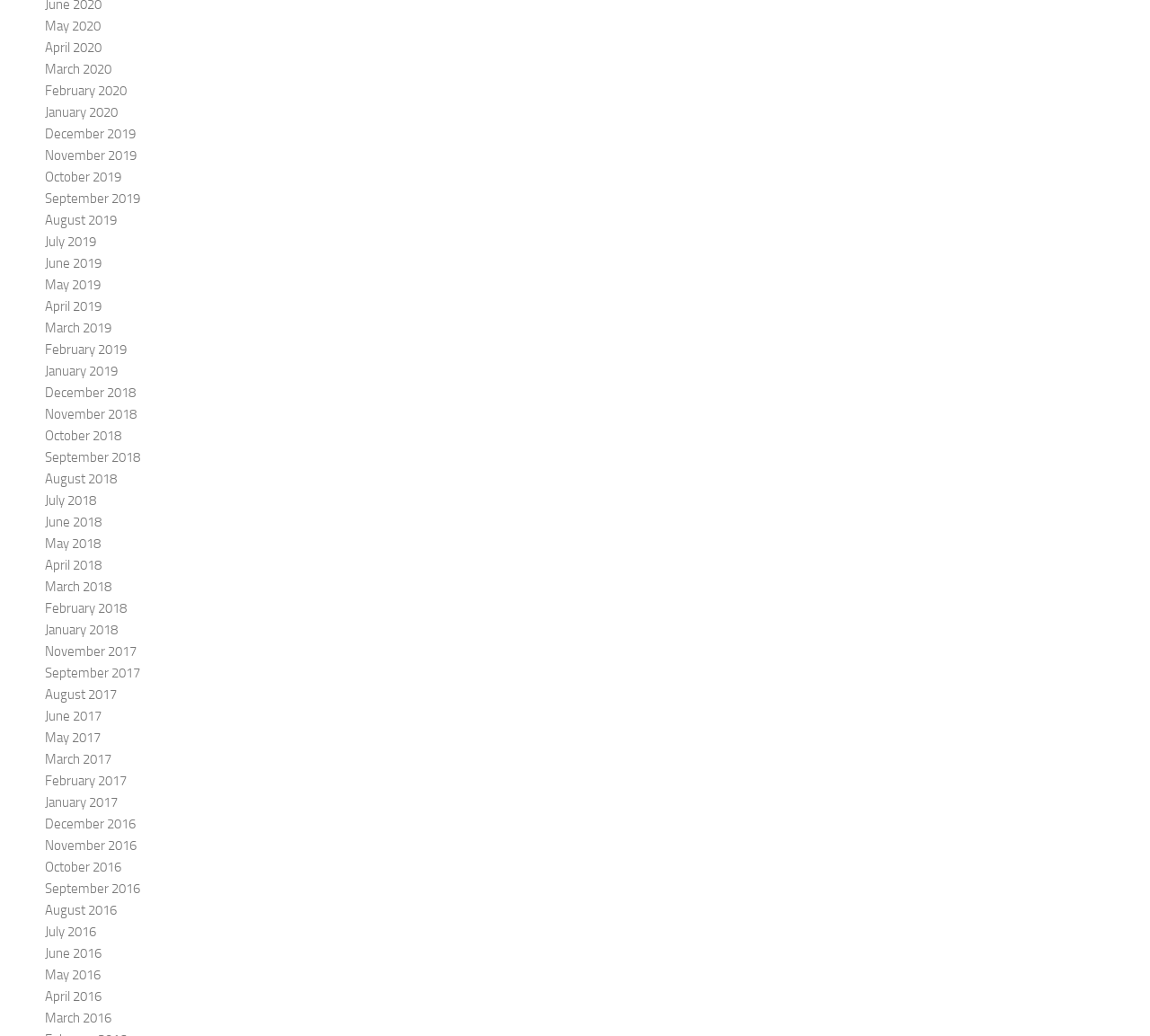Find the bounding box coordinates of the element to click in order to complete the given instruction: "Sign in to the website."

None